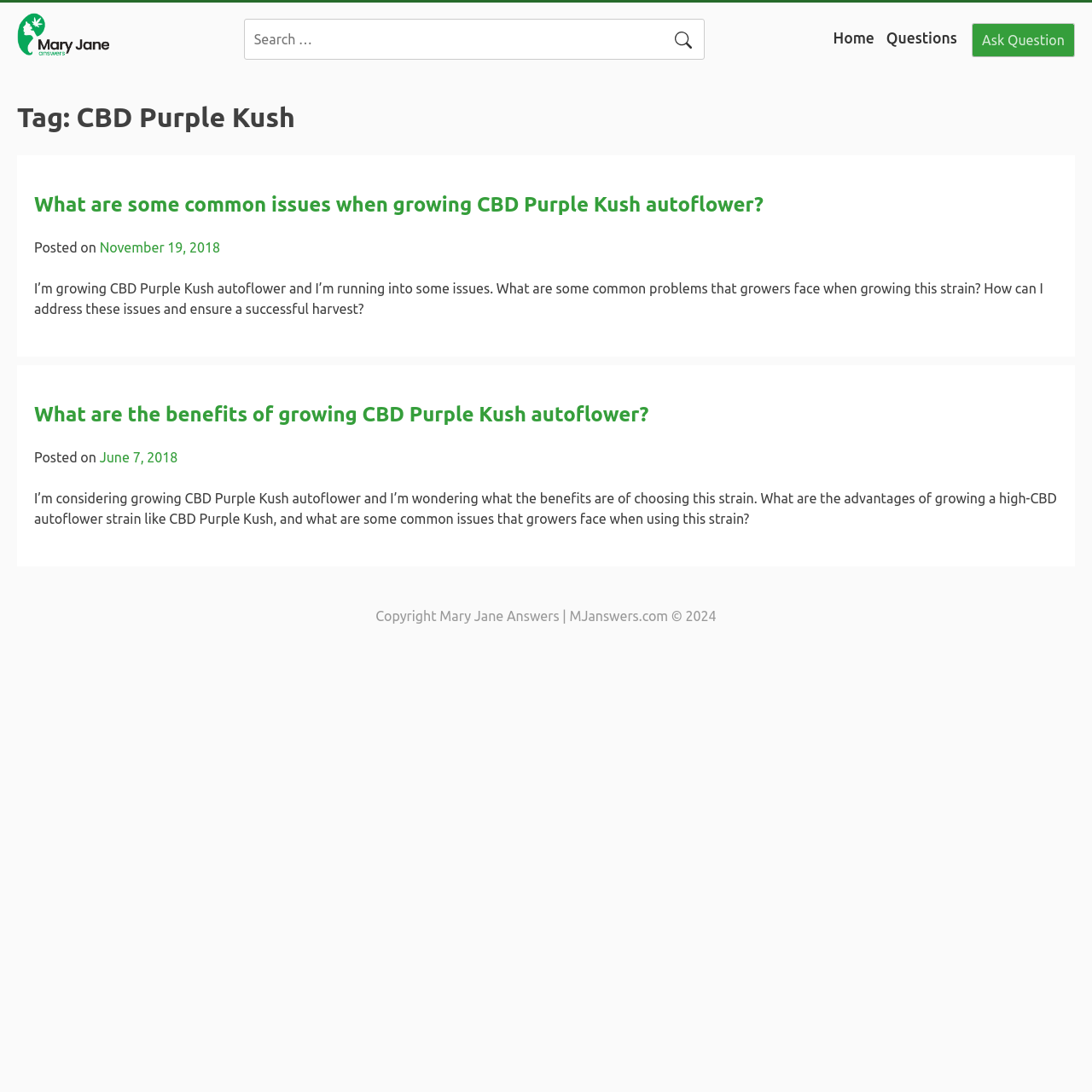Given the element description Ask Question, specify the bounding box coordinates of the corresponding UI element in the format (top-left x, top-left y, bottom-right x, bottom-right y). All values must be between 0 and 1.

[0.89, 0.021, 0.984, 0.053]